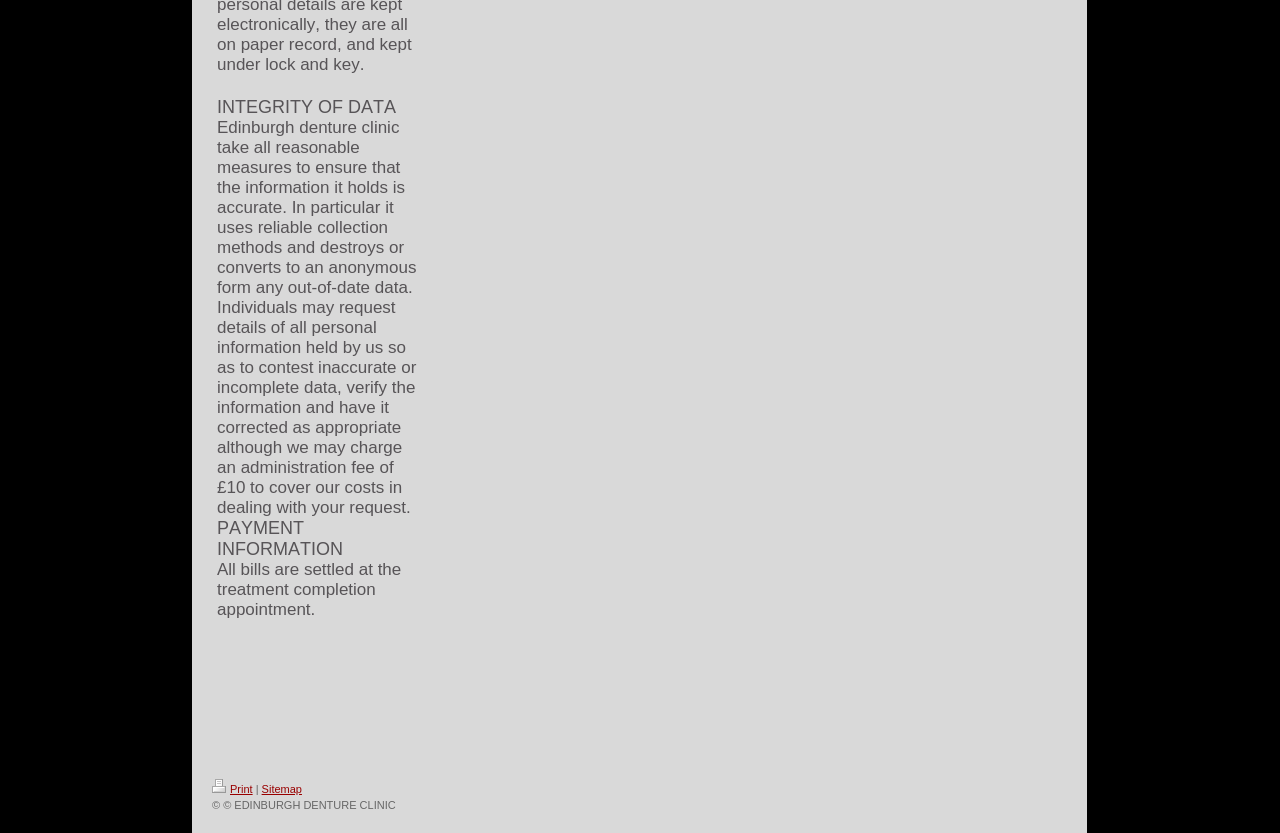What is the copyright information?
Provide a detailed answer to the question, using the image to inform your response.

The webpage displays the copyright information as '© EDINBURGH DENTURE CLINIC', indicating that the content is owned by Edinburgh Denture Clinic.